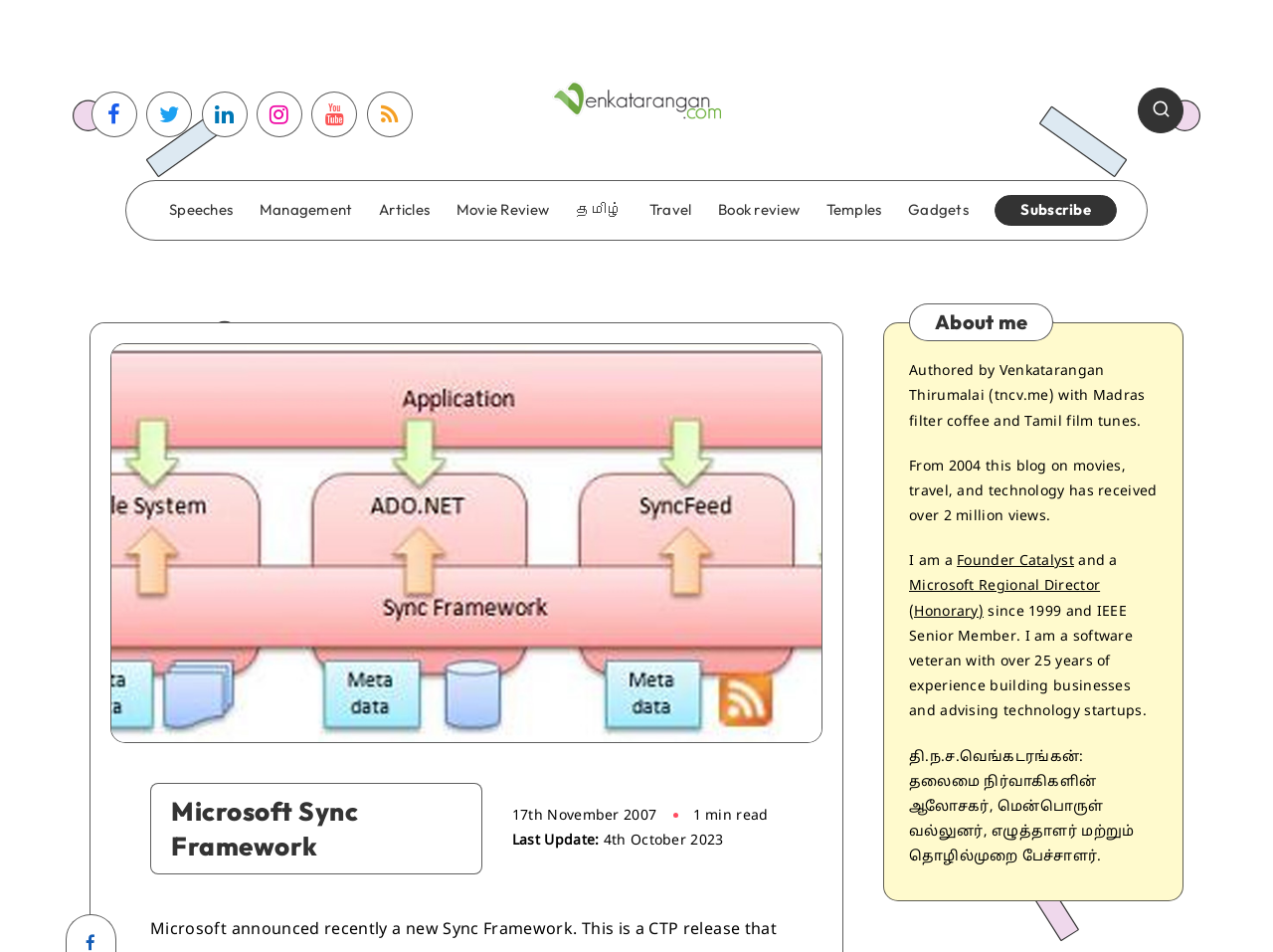What is the author's affiliation with Microsoft?
Please give a detailed answer to the question using the information shown in the image.

The author's affiliation with Microsoft can be found in the 'About me' section, where it is mentioned that 'I am a Microsoft Regional Director (Honorary) since 1999...'